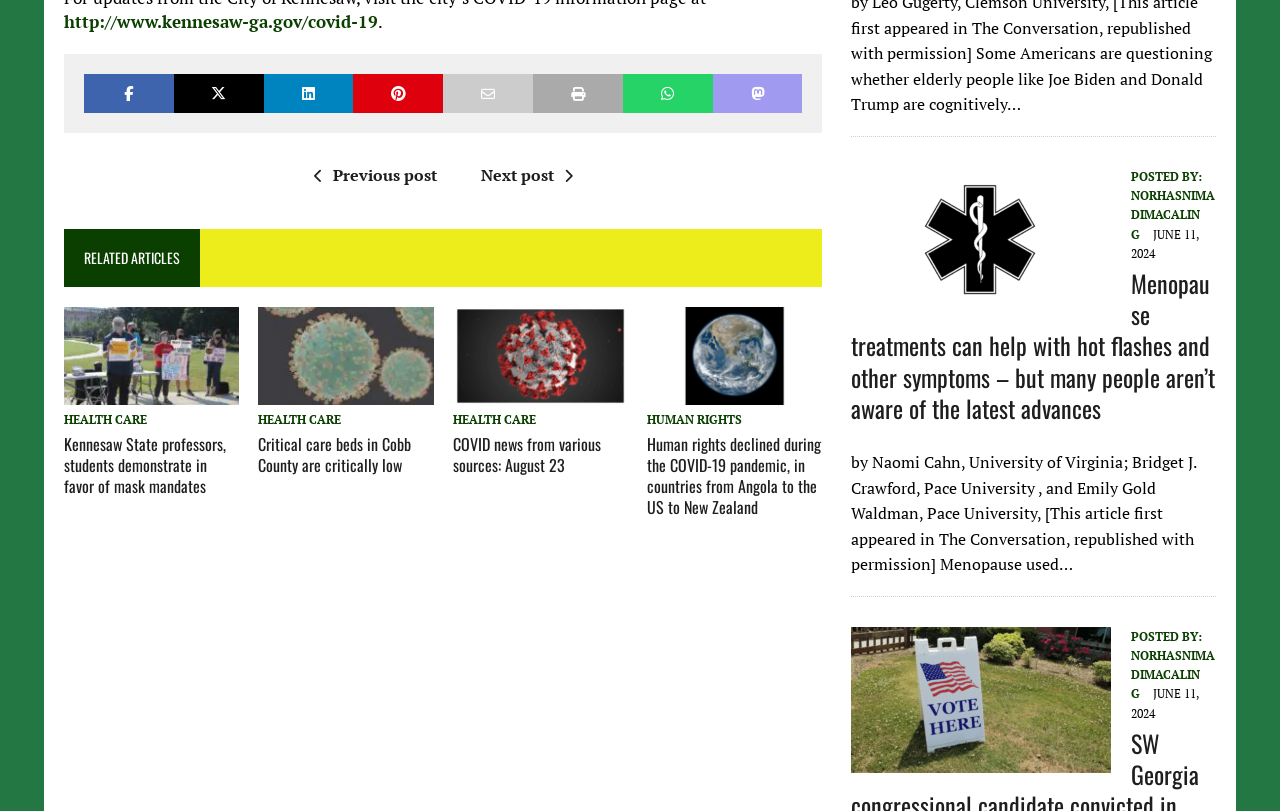Use a single word or phrase to answer the question: 
What is the symbol shown in the last article?

Star of life symbol